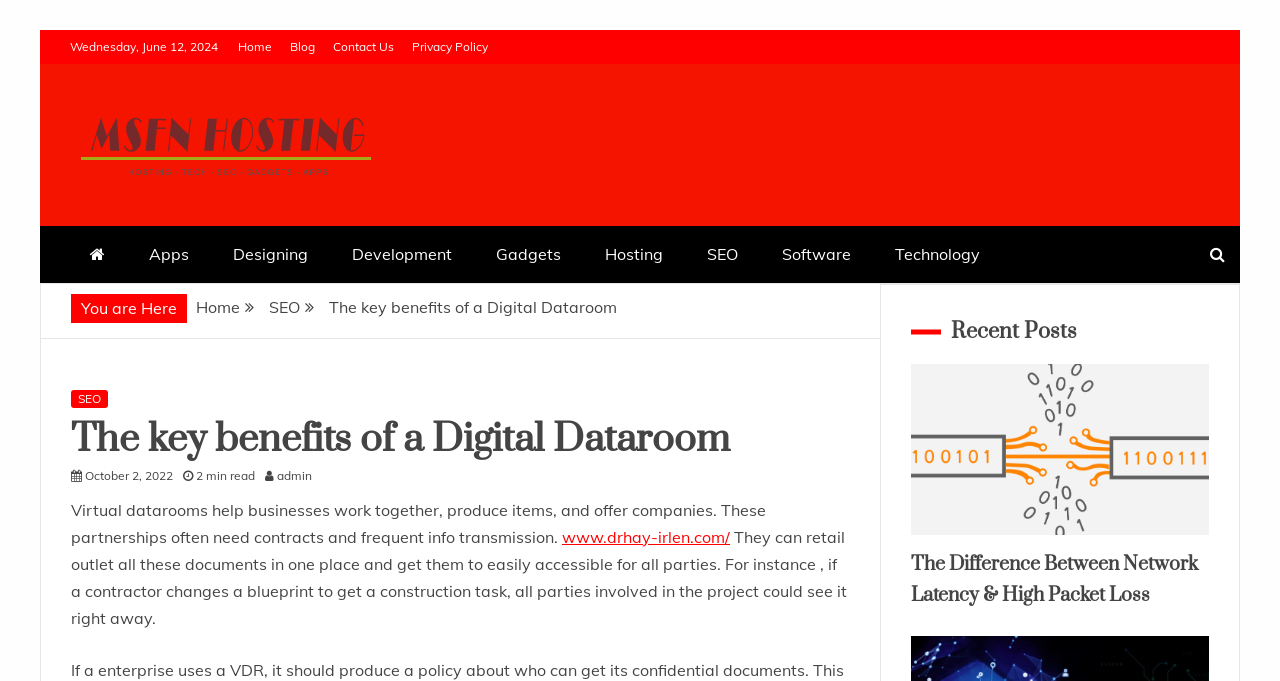Find the bounding box coordinates of the element to click in order to complete the given instruction: "Click on the 'Home' link."

[0.186, 0.057, 0.212, 0.079]